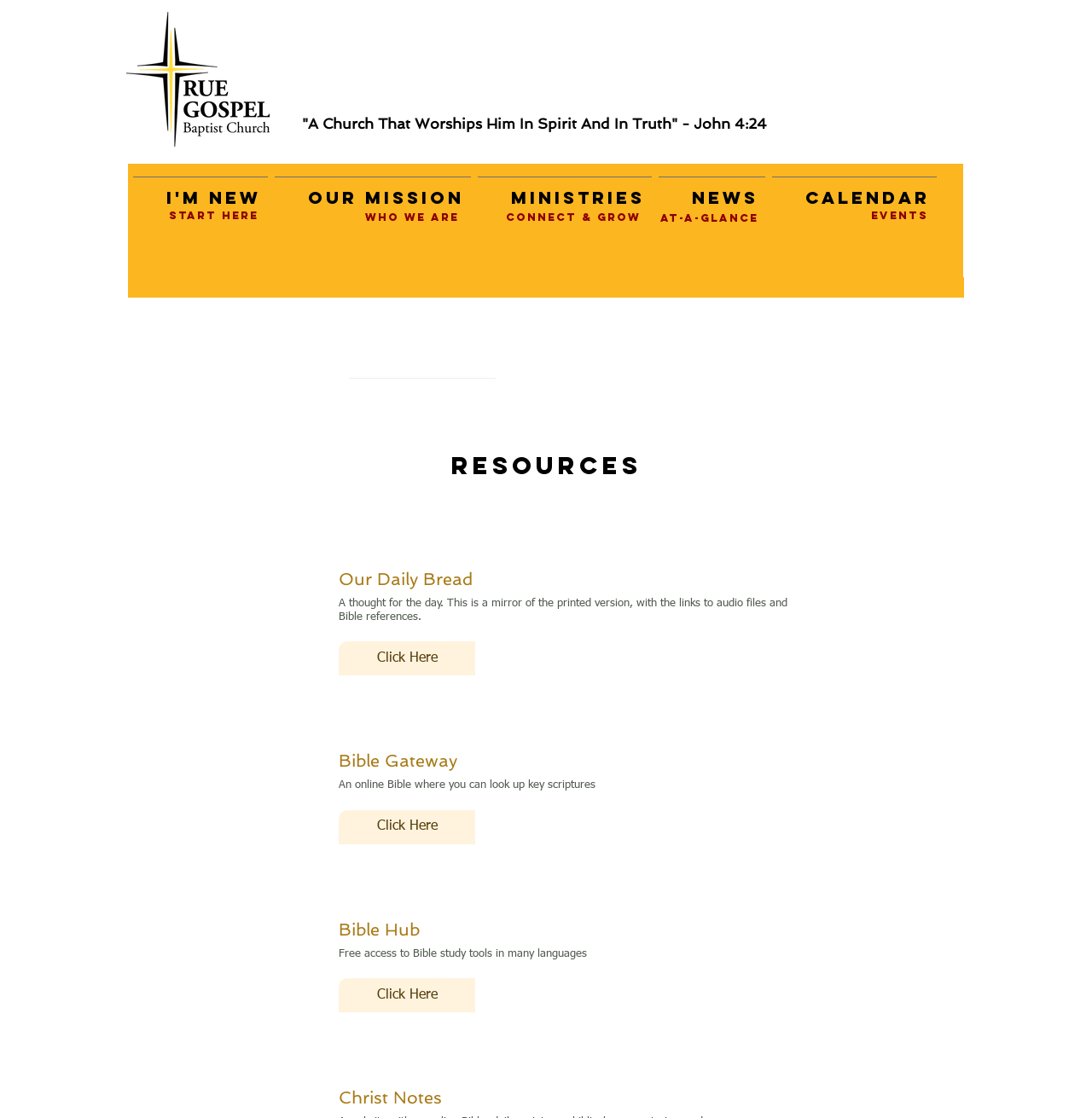Please locate the bounding box coordinates of the element that should be clicked to achieve the given instruction: "Click the link to view the post about Calzada Bayo CB-51".

None